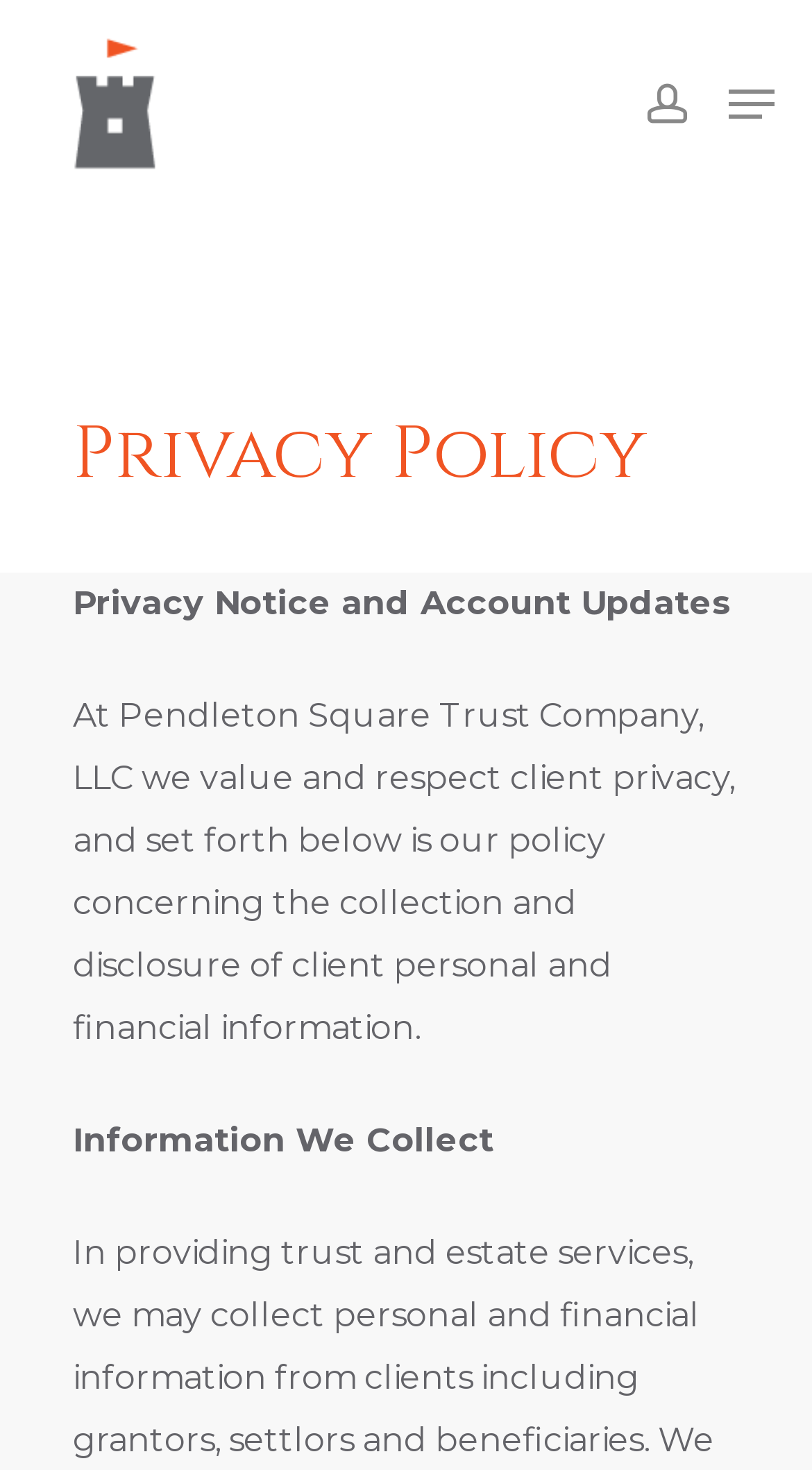What is the purpose of the webpage? Analyze the screenshot and reply with just one word or a short phrase.

To display the privacy policy